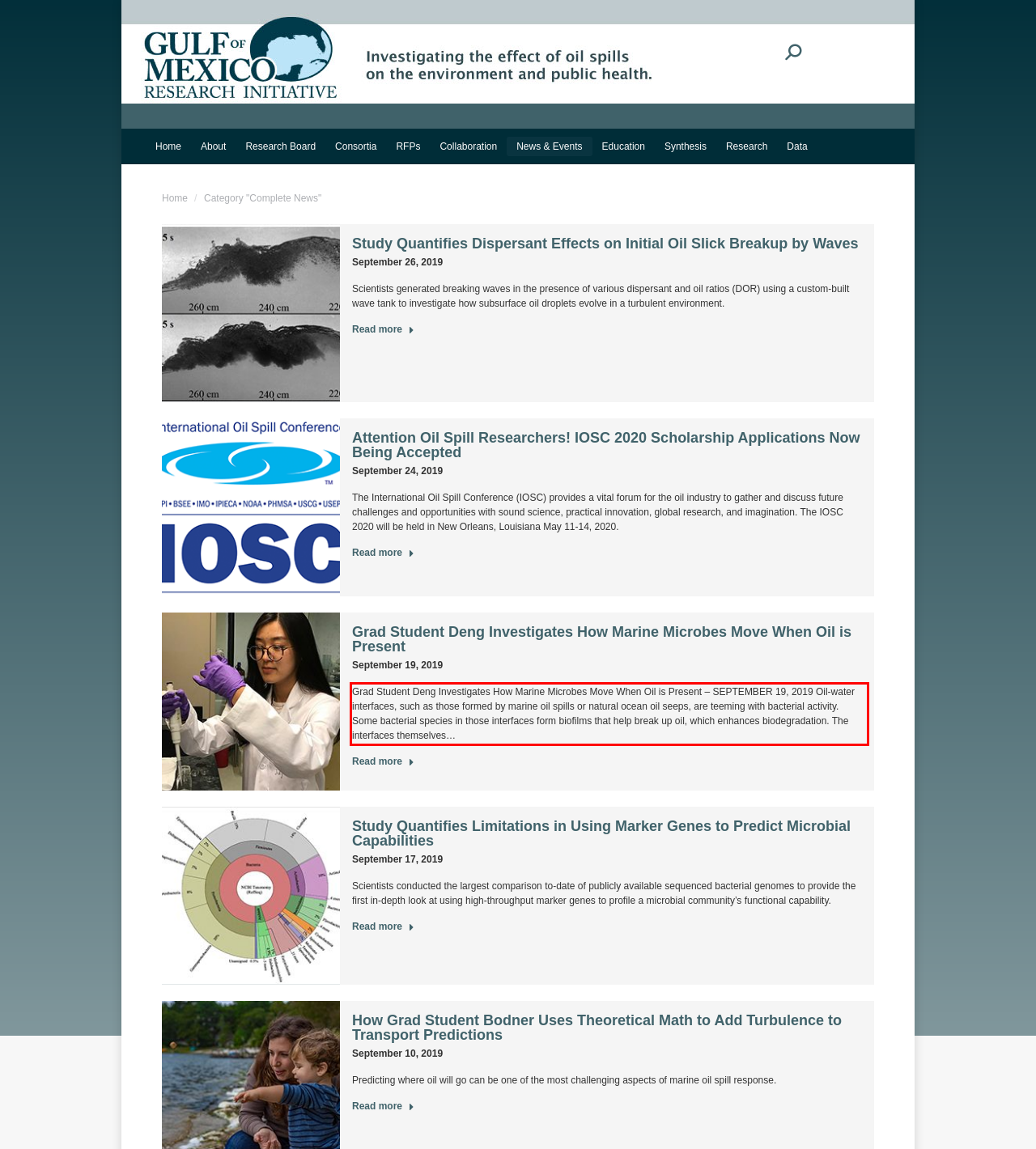Identify the text inside the red bounding box on the provided webpage screenshot by performing OCR.

Grad Student Deng Investigates How Marine Microbes Move When Oil is Present – SEPTEMBER 19, 2019 Oil-water interfaces, such as those formed by marine oil spills or natural ocean oil seeps, are teeming with bacterial activity. Some bacterial species in those interfaces form biofilms that help break up oil, which enhances biodegradation. The interfaces themselves…